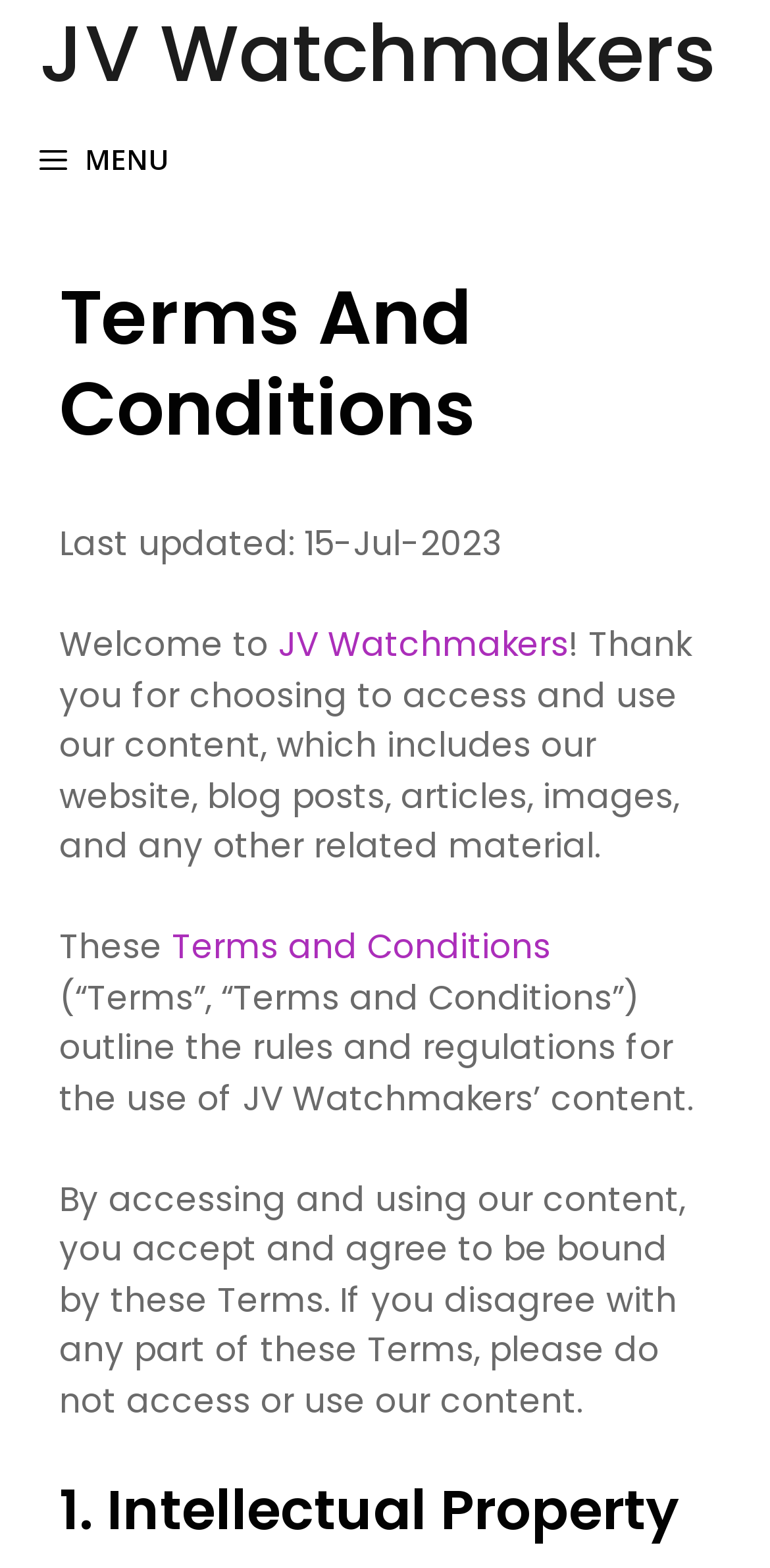Utilize the information from the image to answer the question in detail:
When was the content last updated?

The last updated date can be found in the static text element at the top of the page, which says 'Last updated: 15-Jul-2023'.